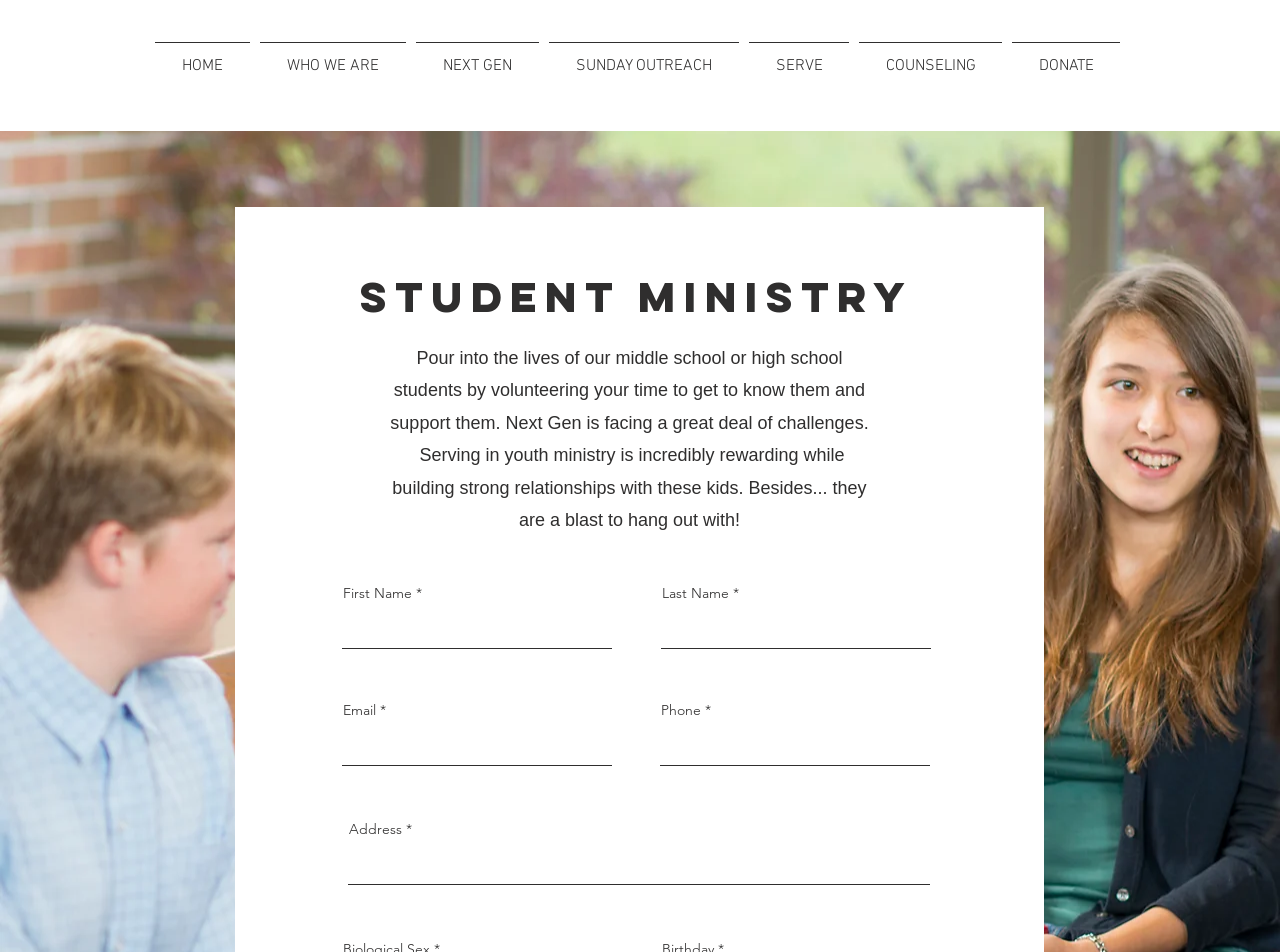Locate and provide the bounding box coordinates for the HTML element that matches this description: "WHO WE ARE".

[0.199, 0.044, 0.321, 0.076]